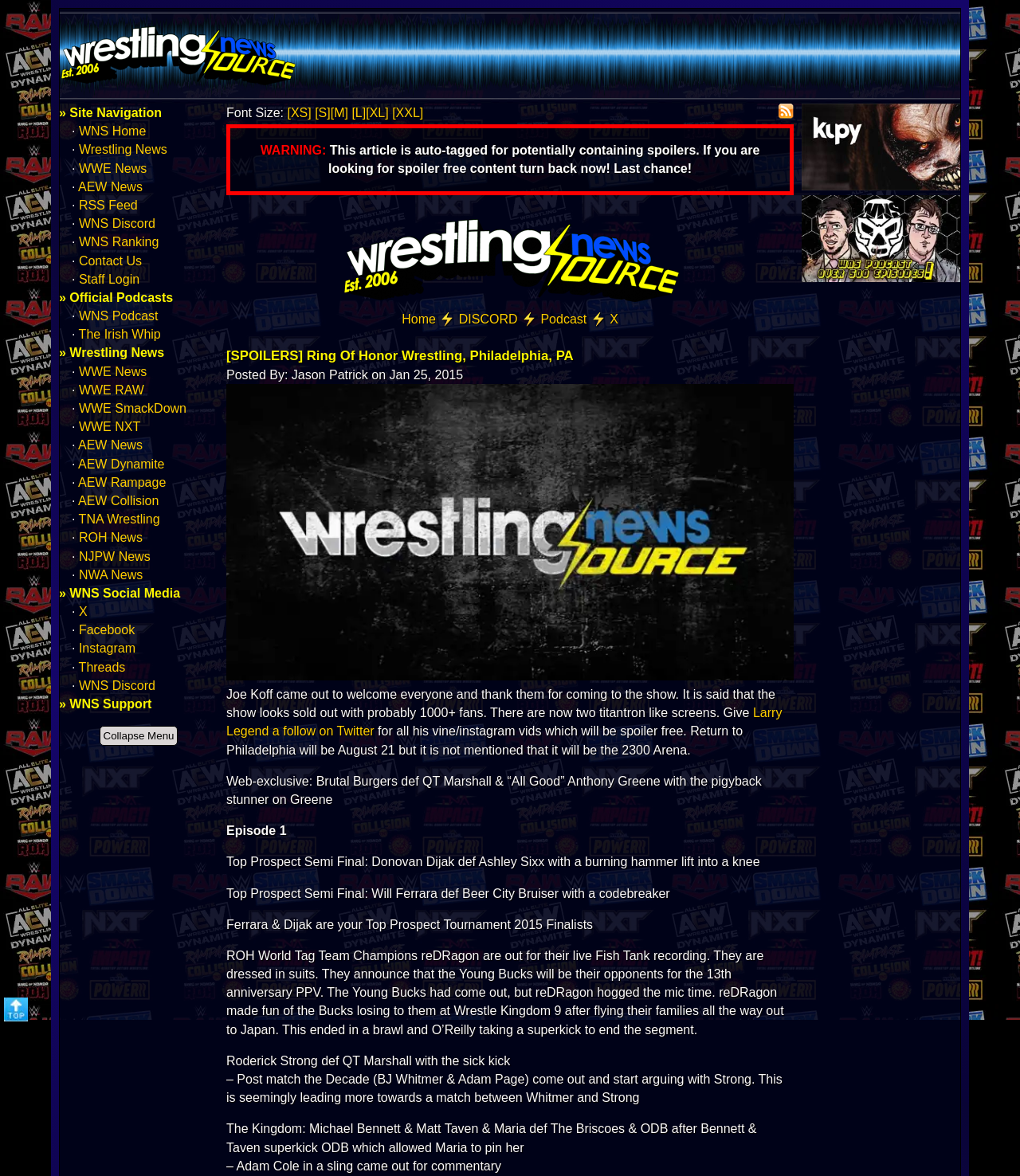Who is the author of the article?
From the image, respond with a single word or phrase.

Jason Patrick